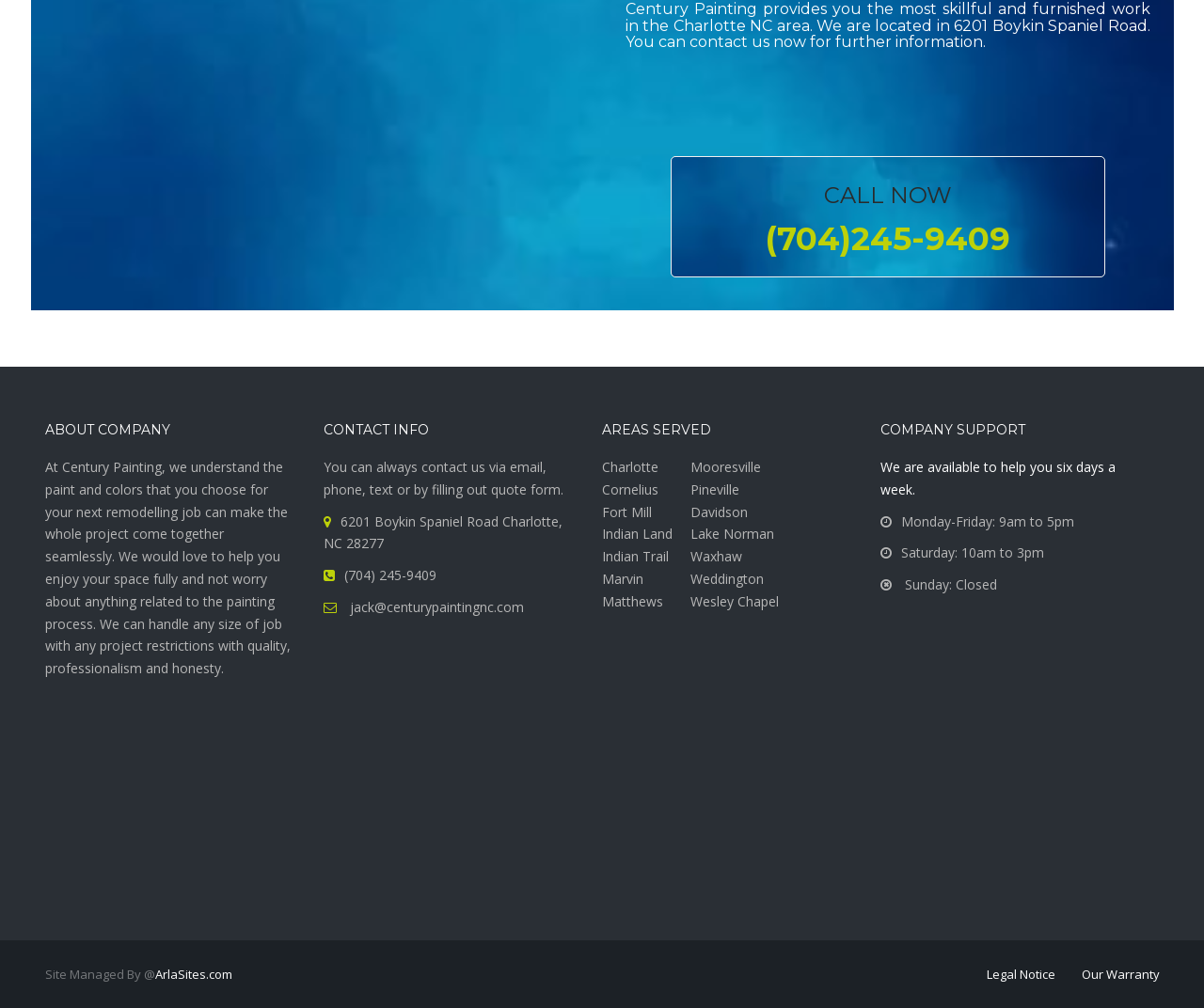Please use the details from the image to answer the following question comprehensively:
What is the company's business hours?

The company's business hours can be found in the COMPANY SUPPORT section, which is located at the bottom of the webpage. The section lists the business hours as Monday-Friday: 9am to 5pm, Saturday: 10am to 3pm, and Sunday: Closed.